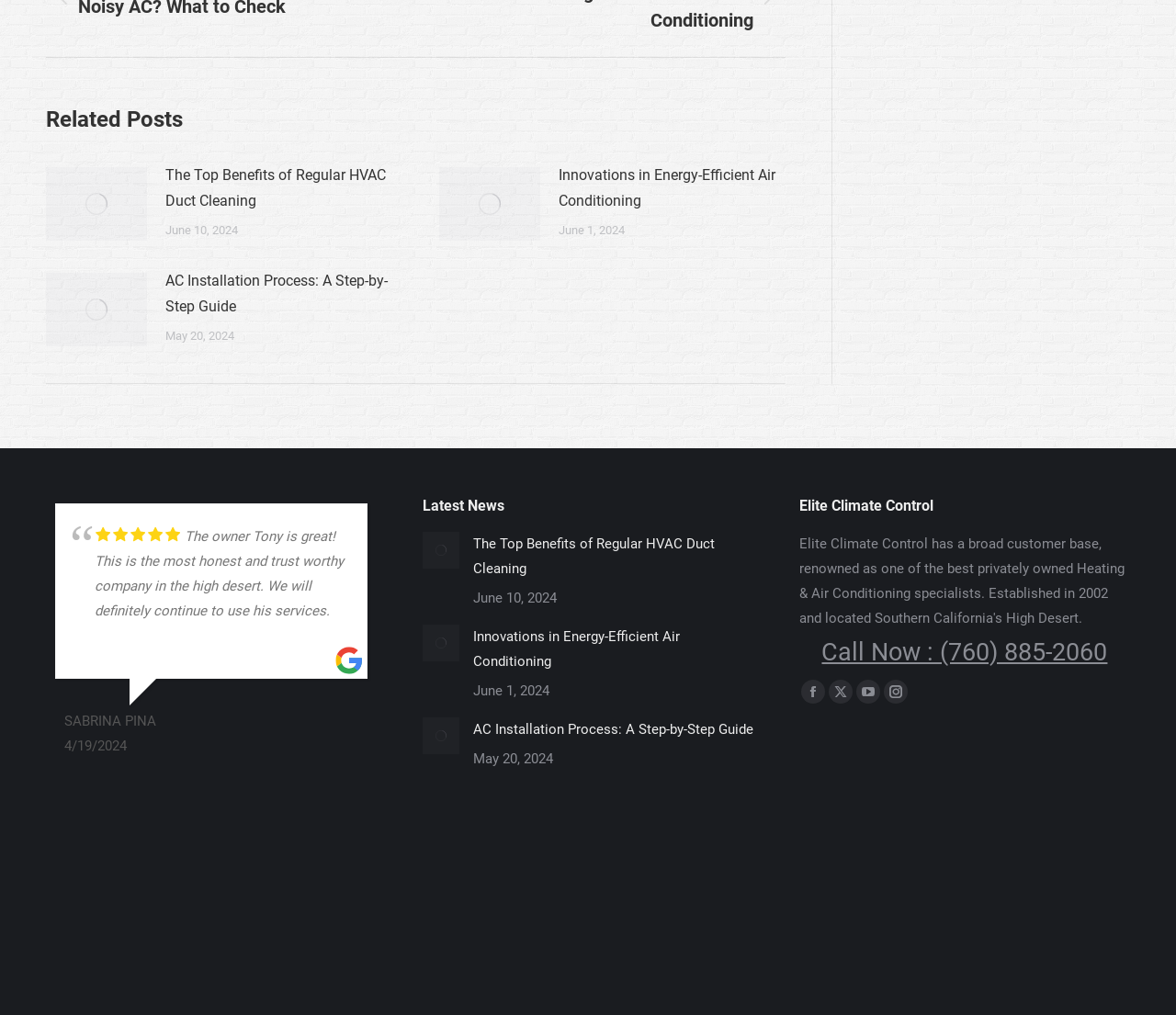Provide a brief response using a word or short phrase to this question:
How many social media platforms are listed?

4